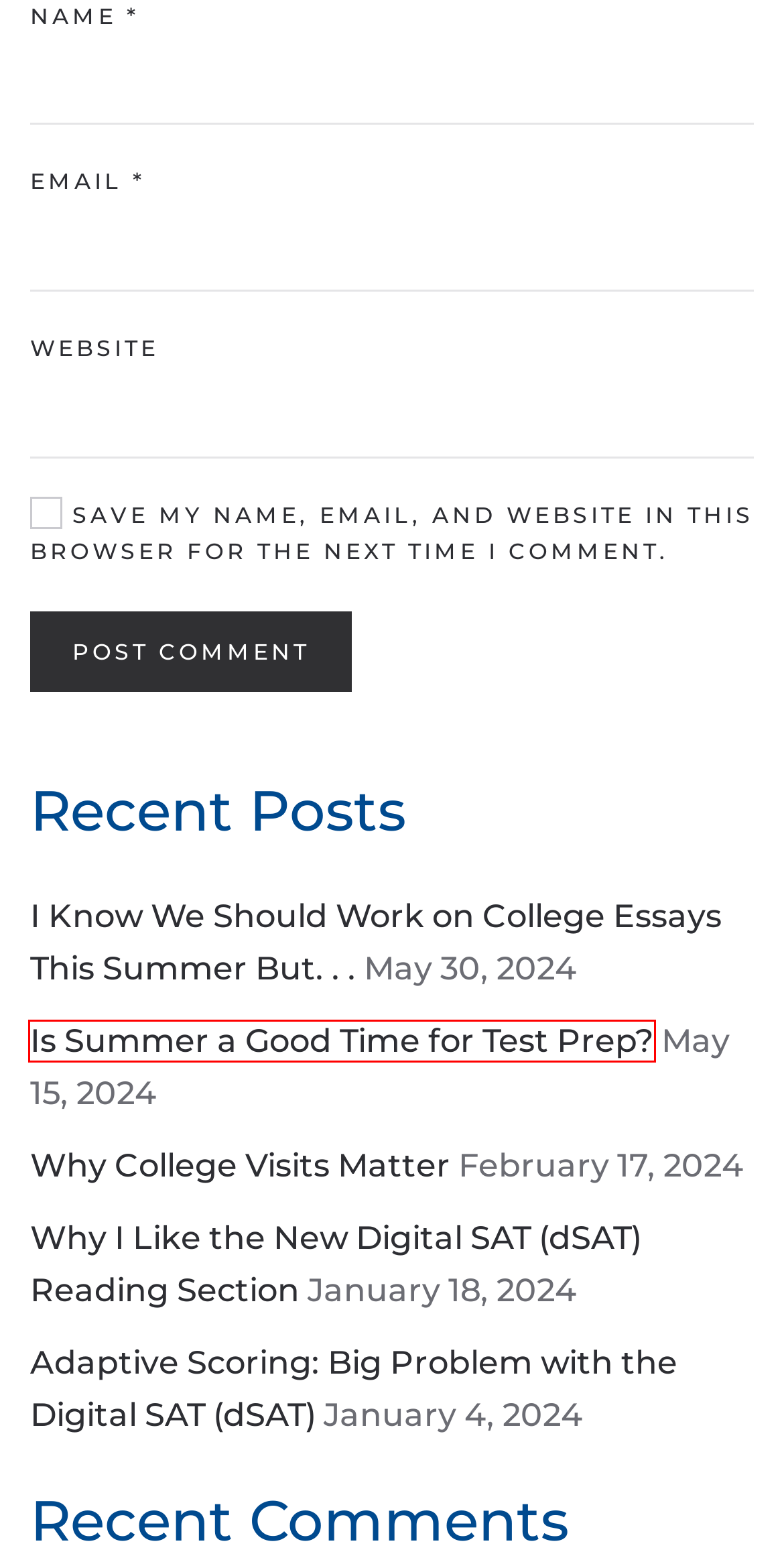Review the webpage screenshot provided, noting the red bounding box around a UI element. Choose the description that best matches the new webpage after clicking the element within the bounding box. The following are the options:
A. I Know We Should Work on College Essays This Summer But. . . – College Prep Results
B. Are The National Youth Leadership Forum Programs Worth It? – College Prep Results
C. Benefits of Liberal Arts Colleges – College Prep Results
D. Megan Dorsey – College Prep Results
E. Is Summer a Good Time for Test Prep? – College Prep Results
F. Why I Like the New Digital SAT (dSAT) Reading Section – College Prep Results
G. Junior Year:  What You Need to Know for the ACT / SAT – College Prep Results
H. Adaptive Scoring: Big Problem with the Digital SAT (dSAT) – College Prep Results

E